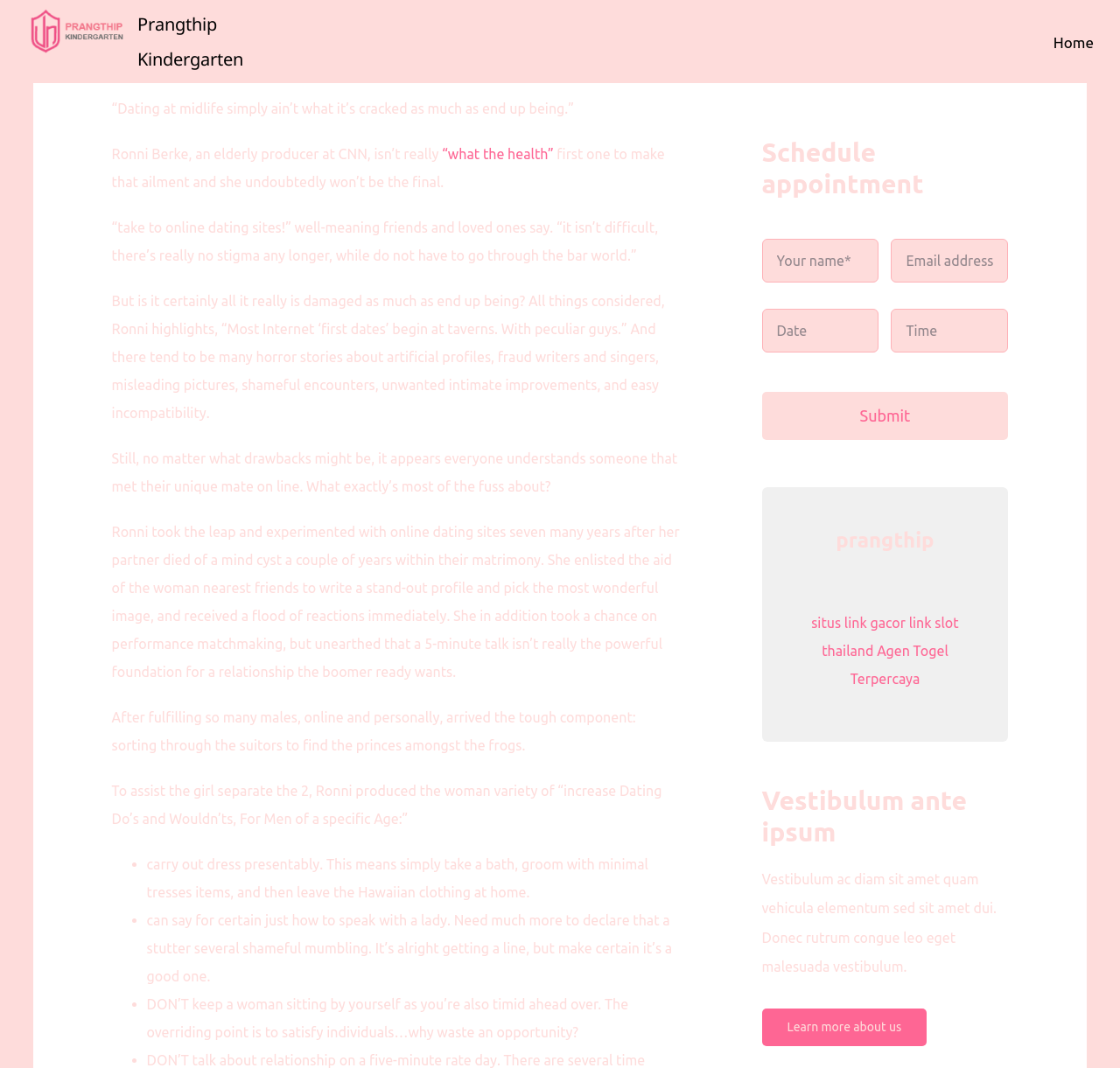What is Ronni's advice for men of a certain age?
Please use the image to provide an in-depth answer to the question.

Ronni provides a list of 'Do's and Don'ts' for men of a certain age, including advice on how to dress, how to speak with a lady, and how to behave on a date.